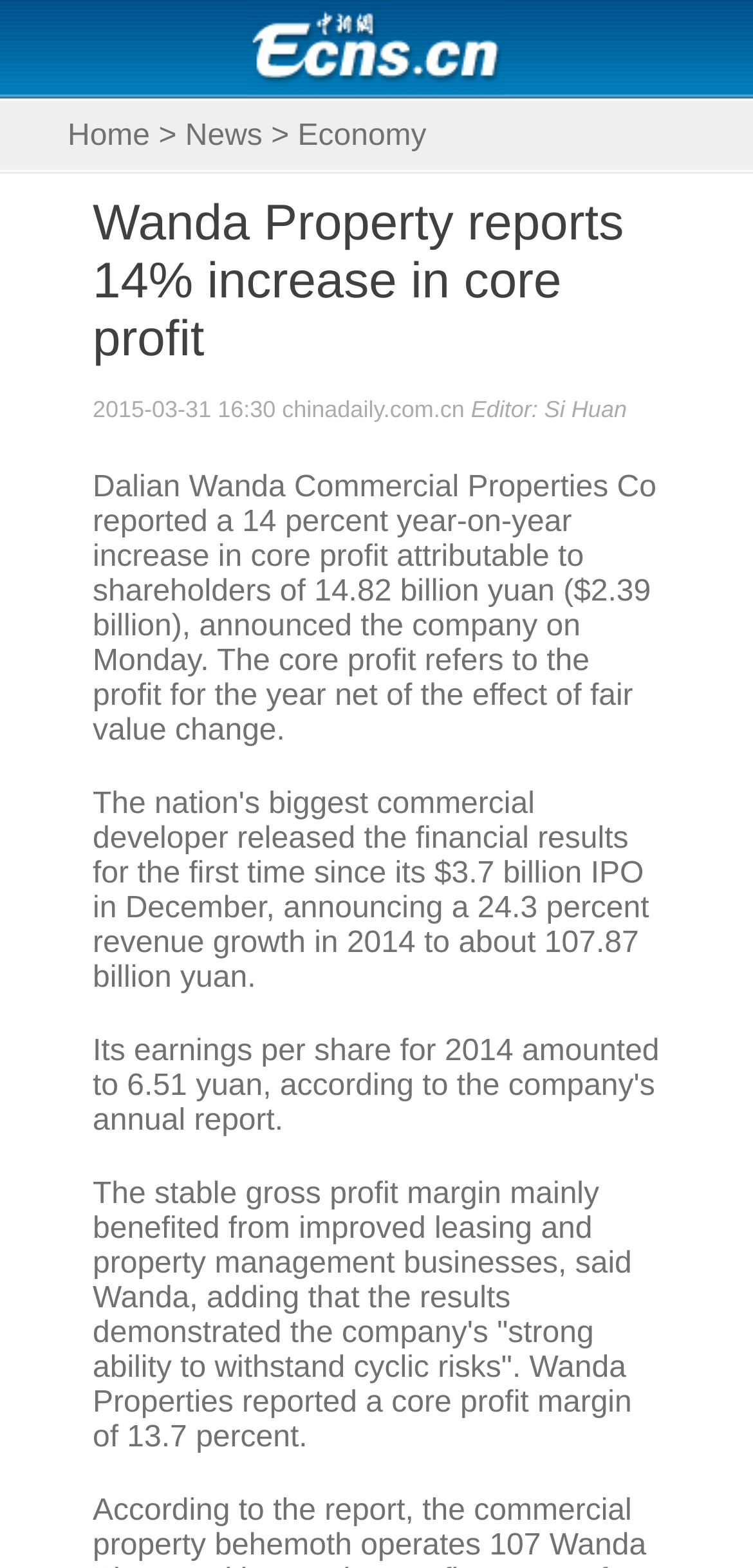Provide your answer in one word or a succinct phrase for the question: 
What is the category of the news article?

Economy